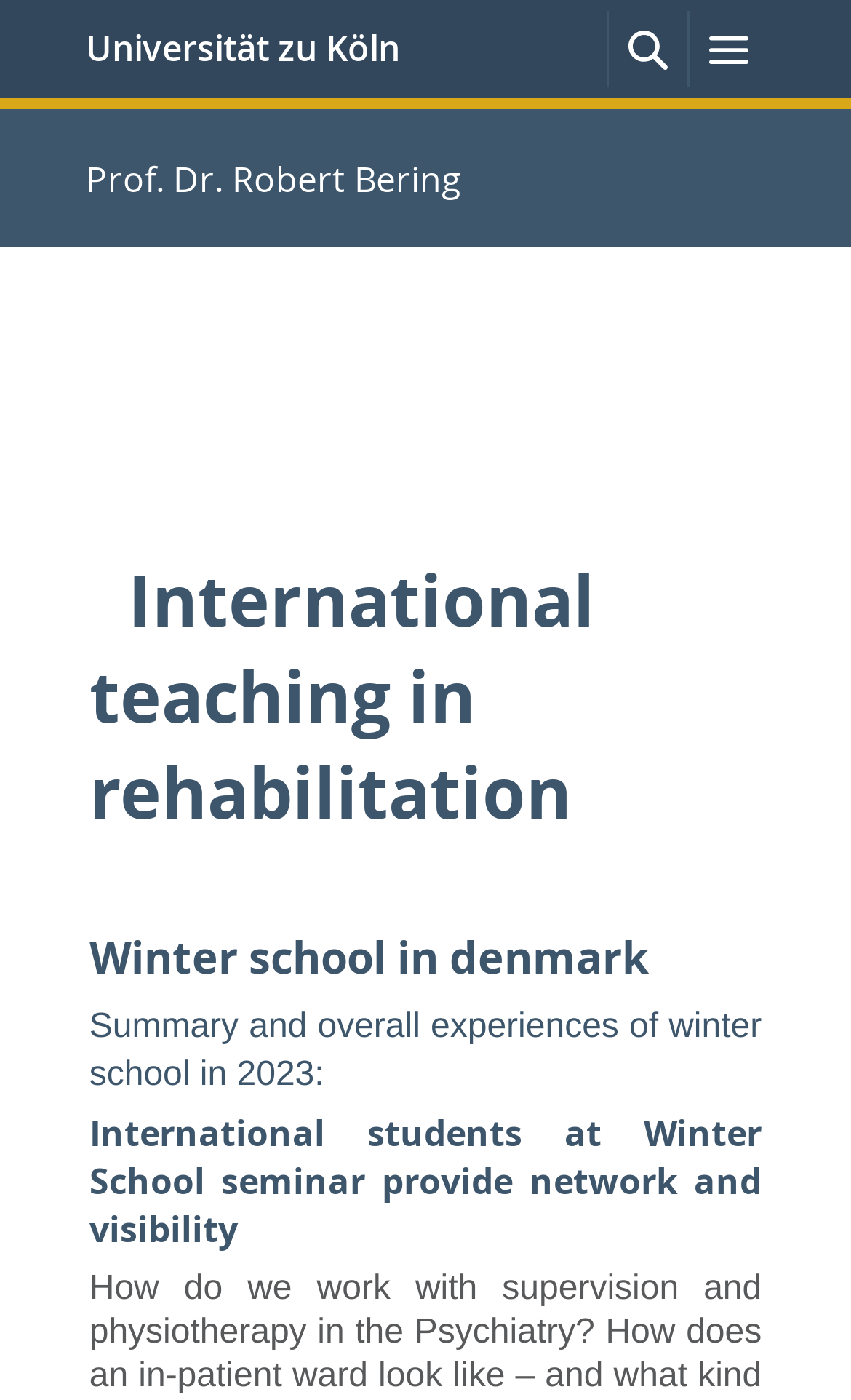Locate the bounding box of the user interface element based on this description: "Menü".

[0.808, 0.008, 0.903, 0.062]